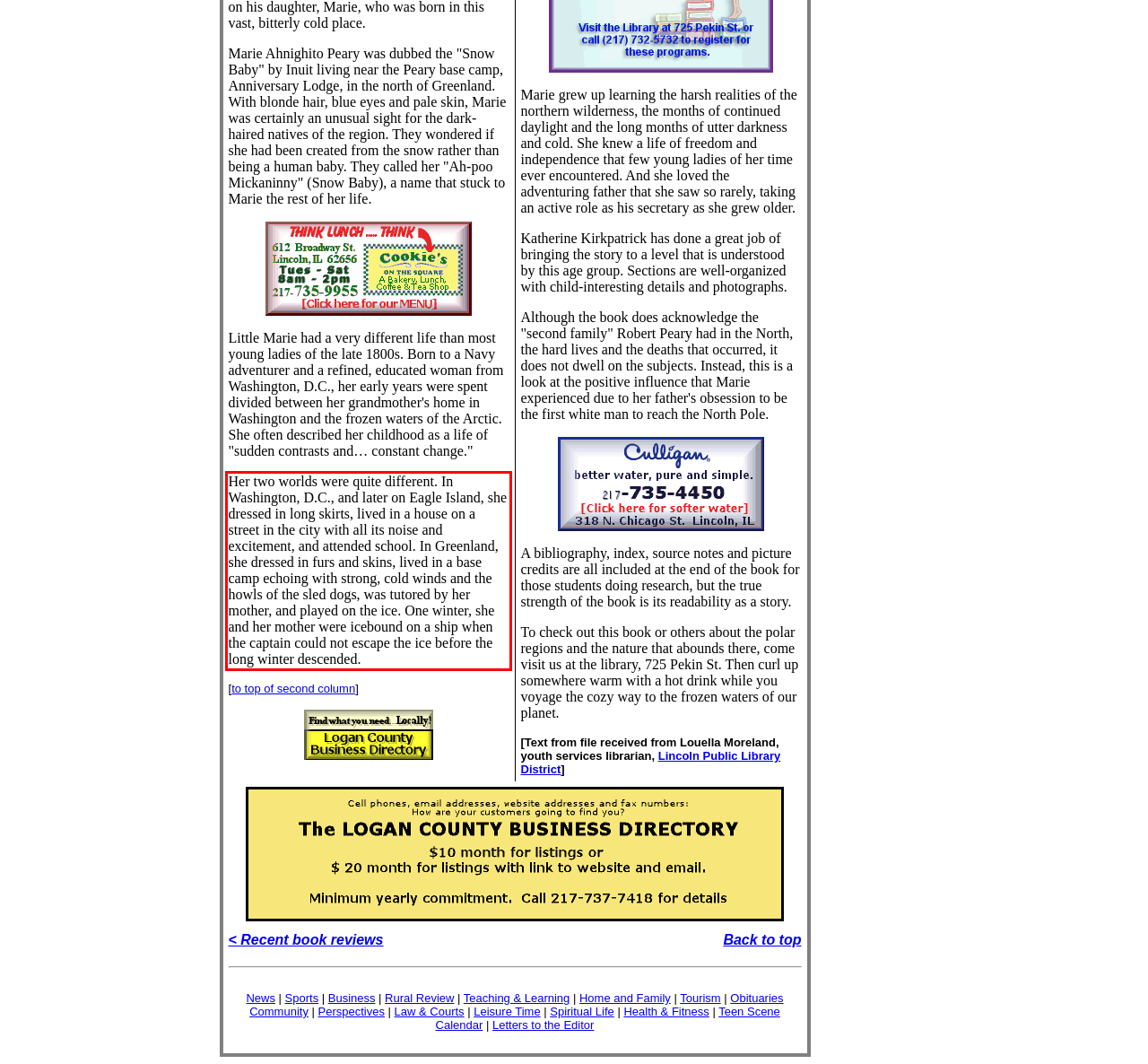Identify the text inside the red bounding box in the provided webpage screenshot and transcribe it.

Her two worlds were quite different. In Washington, D.C., and later on Eagle Island, she dressed in long skirts, lived in a house on a street in the city with all its noise and excitement, and attended school. In Greenland, she dressed in furs and skins, lived in a base camp echoing with strong, cold winds and the howls of the sled dogs, was tutored by her mother, and played on the ice. One winter, she and her mother were icebound on a ship when the captain could not escape the ice before the long winter descended.